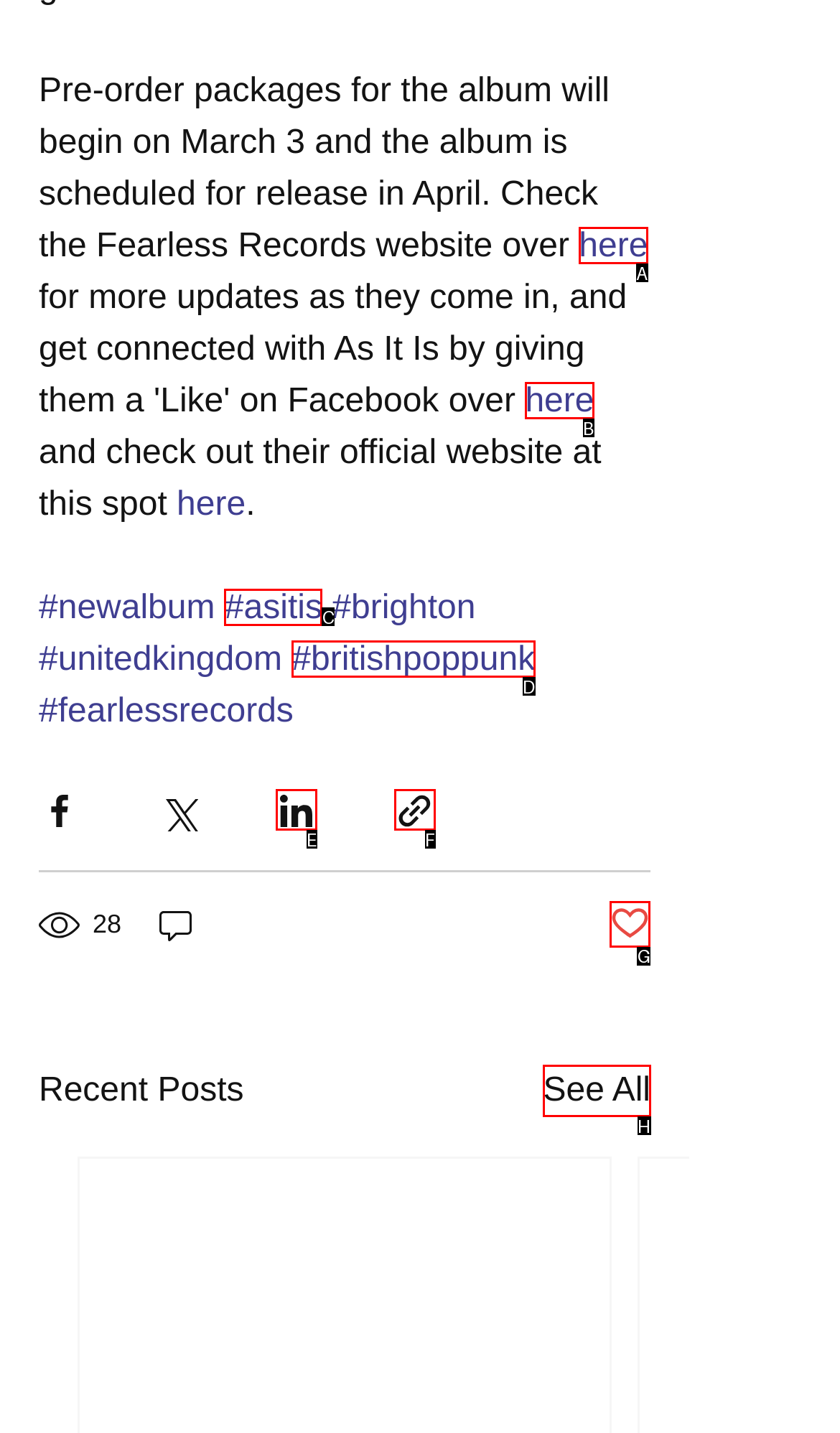Select the correct option from the given choices to perform this task: Like the post. Provide the letter of that option.

G